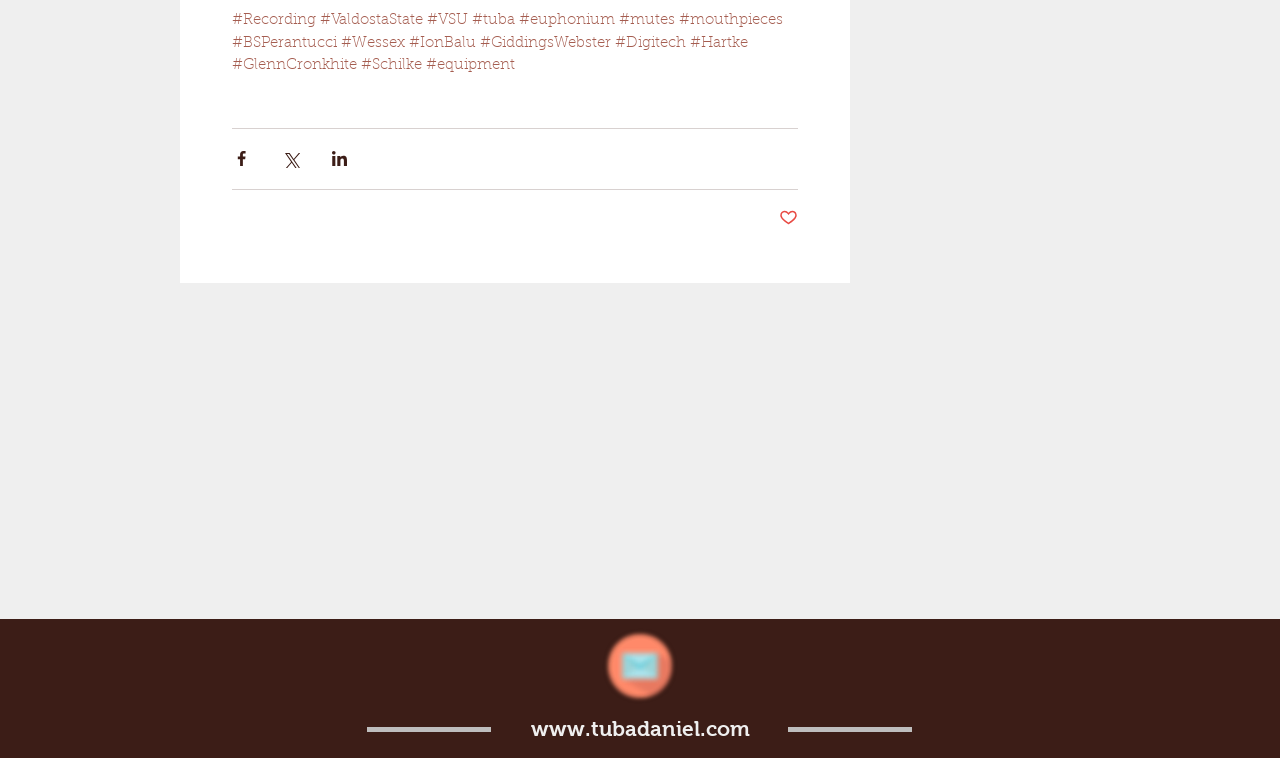Locate the bounding box coordinates of the element that should be clicked to execute the following instruction: "Click on the 'euphonium' link".

[0.405, 0.017, 0.48, 0.037]